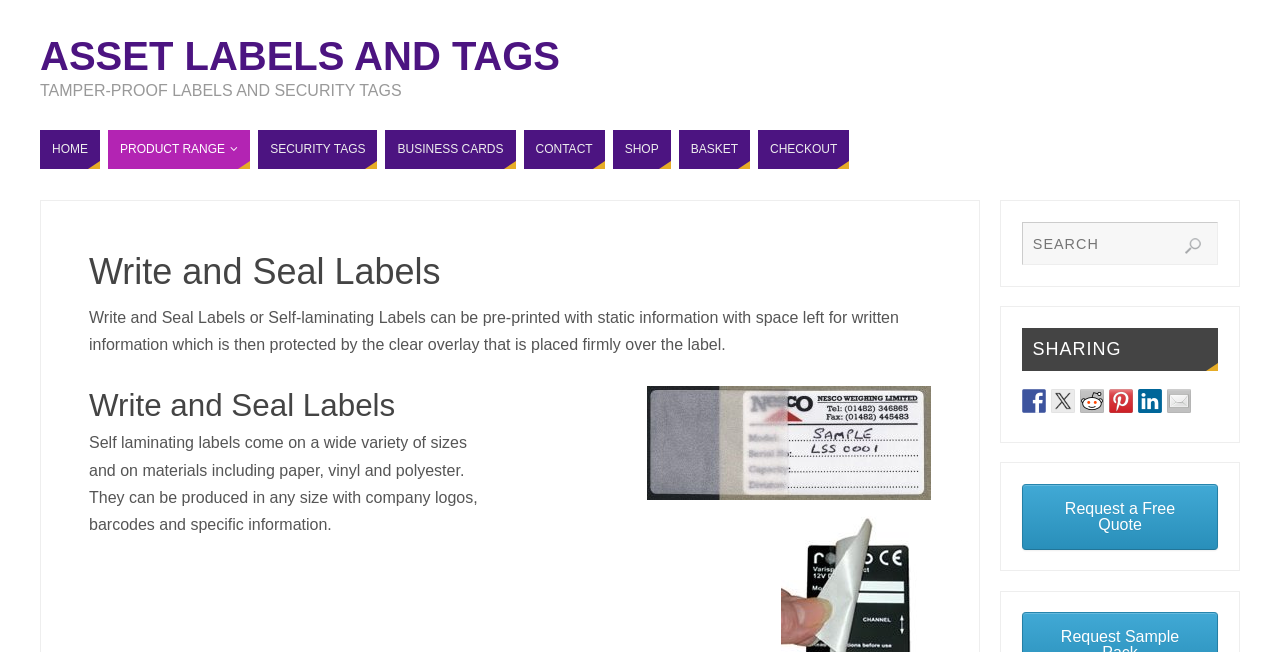Construct a comprehensive description capturing every detail on the webpage.

The webpage is about Write and Seal Labels, which are self-laminating labels that can be pre-printed with static information and have space for written information protected by a clear overlay. 

At the top, there are several links to different sections of the website, including "ASSET LABELS AND TAGS", "HOME", "PRODUCT RANGE", "SECURITY TAGS", "BUSINESS CARDS", "CONTACT", "SHOP", "BASKET", and "CHECKOUT". 

Below these links, there is a heading that reads "Write and Seal Labels" followed by a paragraph of text that explains the product. 

To the right of this text, there is an image of a Write and Seal Label. 

Further down the page, there is another heading that reads "Write and Seal Labels" followed by a paragraph of text that describes the variety of sizes and materials available for self-laminating labels. 

On the right side of the page, there is a search bar with a button labeled "Search". 

Below the search bar, there are links to share the page on various social media platforms, including Facebook, Twitter, Reddit, Pinterest, LinkedIn, and mail. 

Finally, there is a link to "Request a Free Quote" at the bottom right of the page.